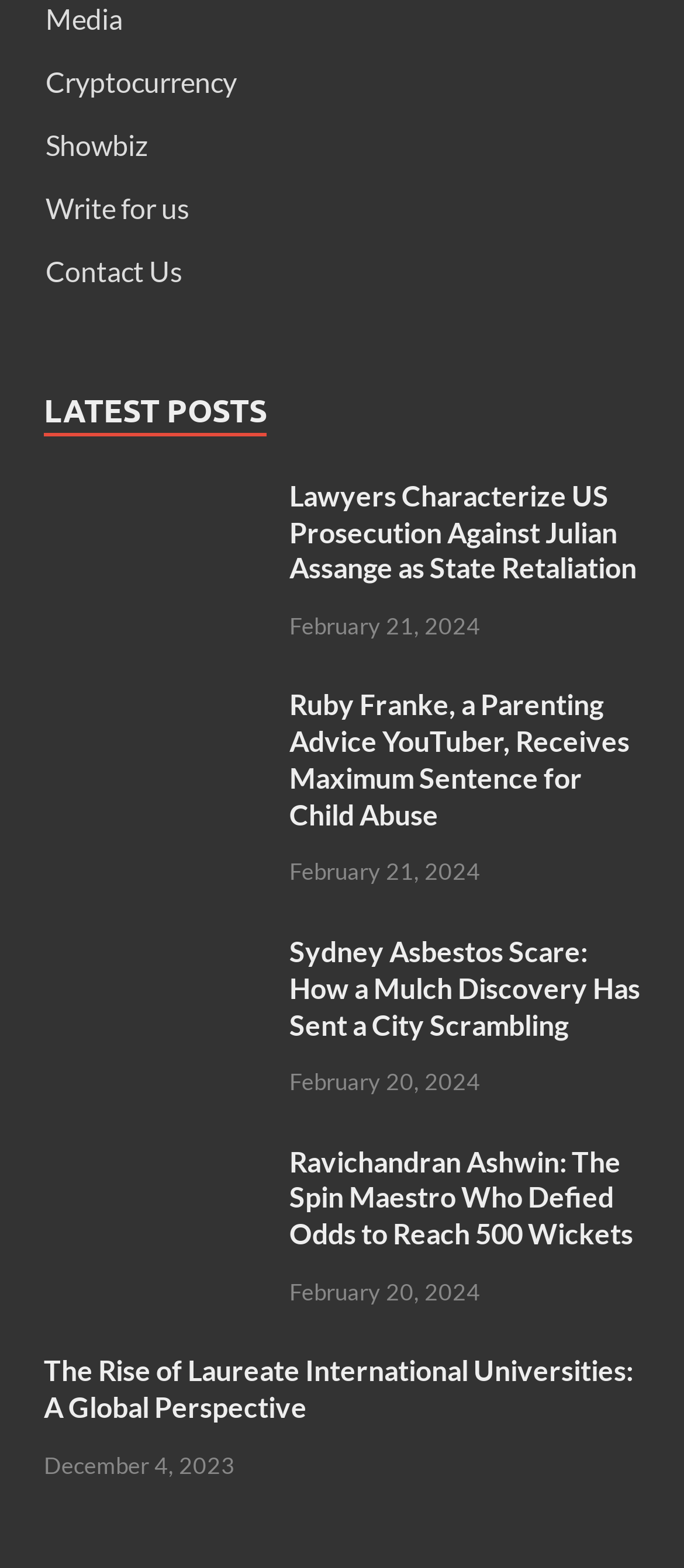Identify the bounding box for the UI element described as: "Media". The coordinates should be four float numbers between 0 and 1, i.e., [left, top, right, bottom].

[0.067, 0.002, 0.179, 0.023]